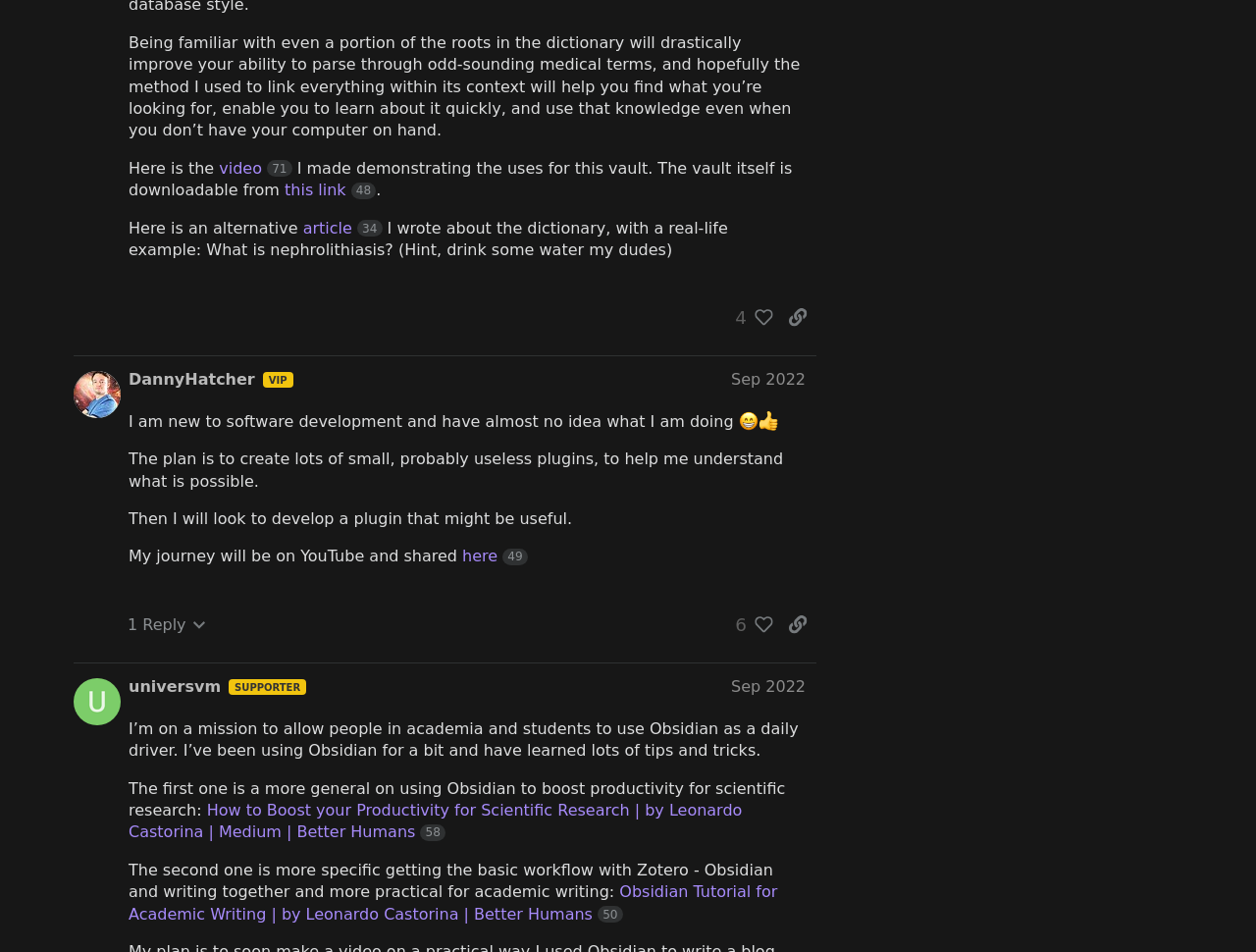What is the title of the article mentioned by universvm?
Please use the image to provide an in-depth answer to the question.

The title of the article mentioned by universvm is 'How to Boost your Productivity for Scientific Research', as mentioned in the link 'How to Boost your Productivity for Scientific Research | by Leonardo Castorina | Medium | Better Humans 58'.